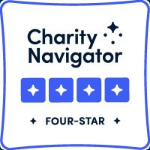Given the content of the image, can you provide a detailed answer to the question?
What is the design of the badge?

The badge is characterized by a clean design, featuring the text 'Charity Navigator' alongside four stars, accompanied by decorative sparkles.